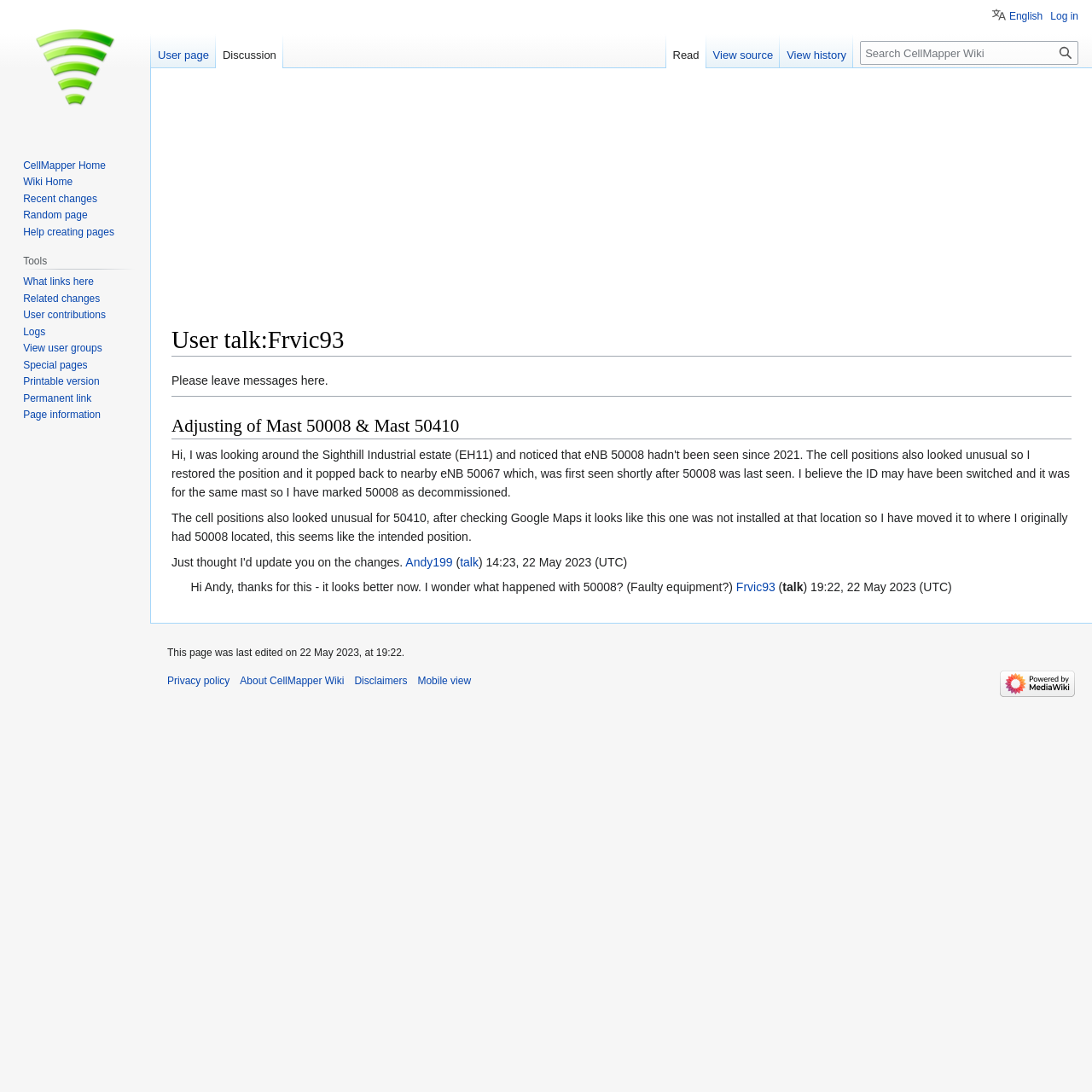Ascertain the bounding box coordinates for the UI element detailed here: "Disclaimers". The coordinates should be provided as [left, top, right, bottom] with each value being a float between 0 and 1.

[0.325, 0.618, 0.373, 0.629]